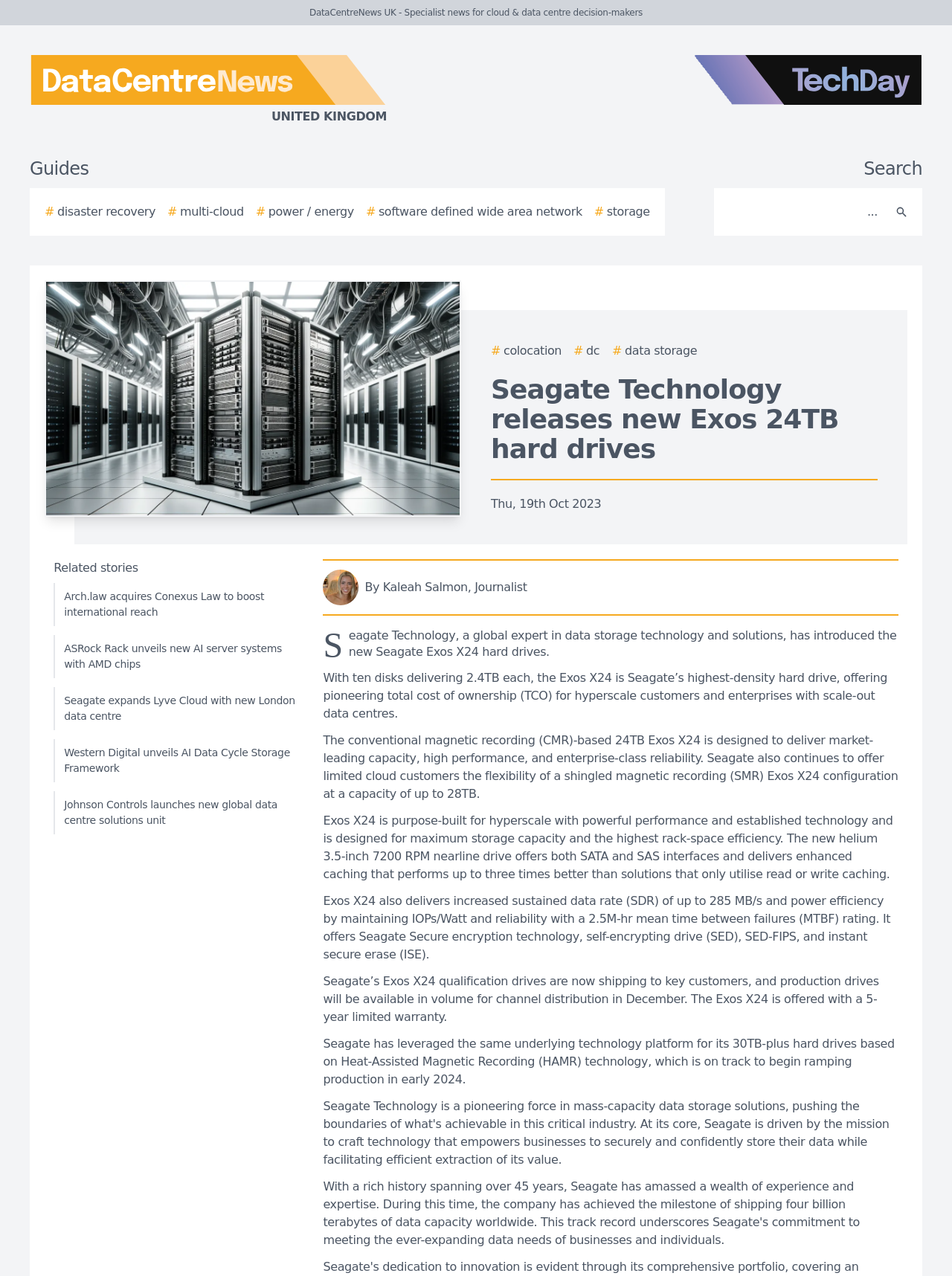Identify the webpage's primary heading and generate its text.

Seagate Technology releases new Exos 24TB hard drives